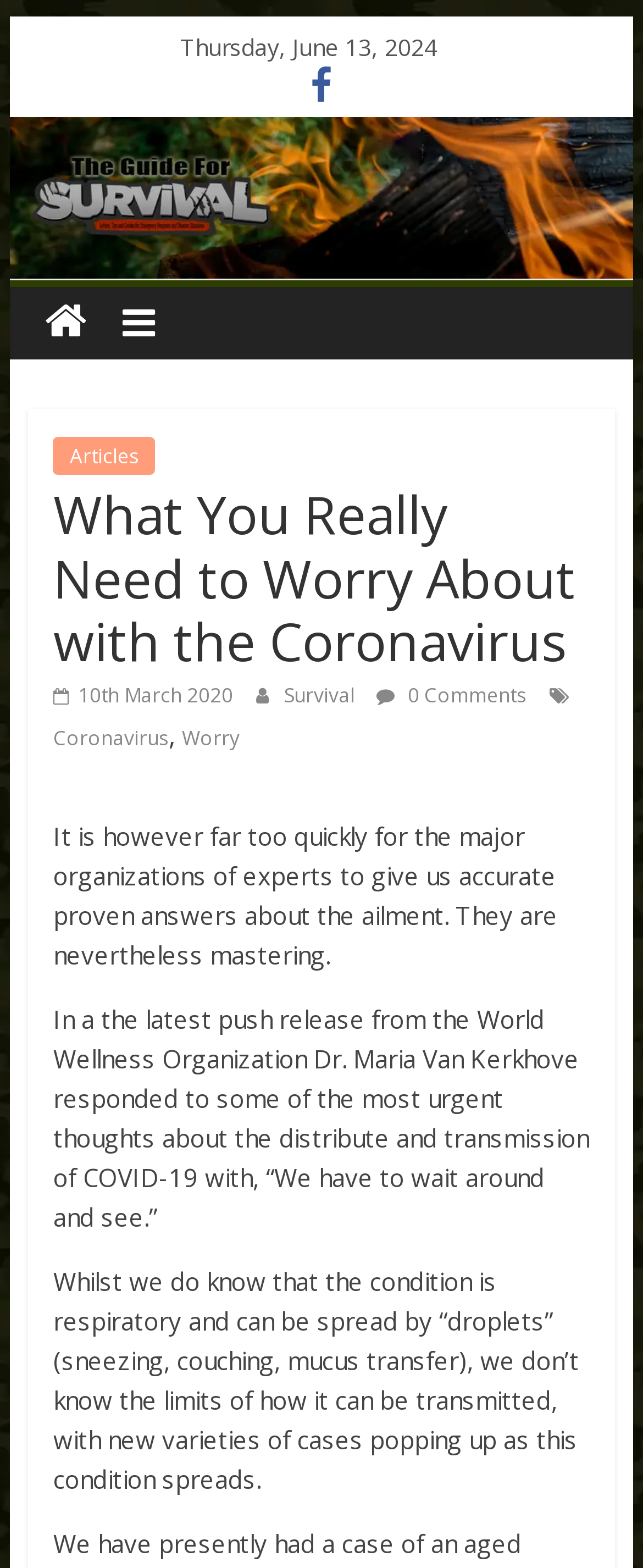Observe the image and answer the following question in detail: What is the organization mentioned in the article?

I found the organization mentioned in the article by looking at the static text elements. I found a mention of 'the World Wellness Organization' in one of the paragraphs, which suggests that the organization is relevant to the topic of the article.